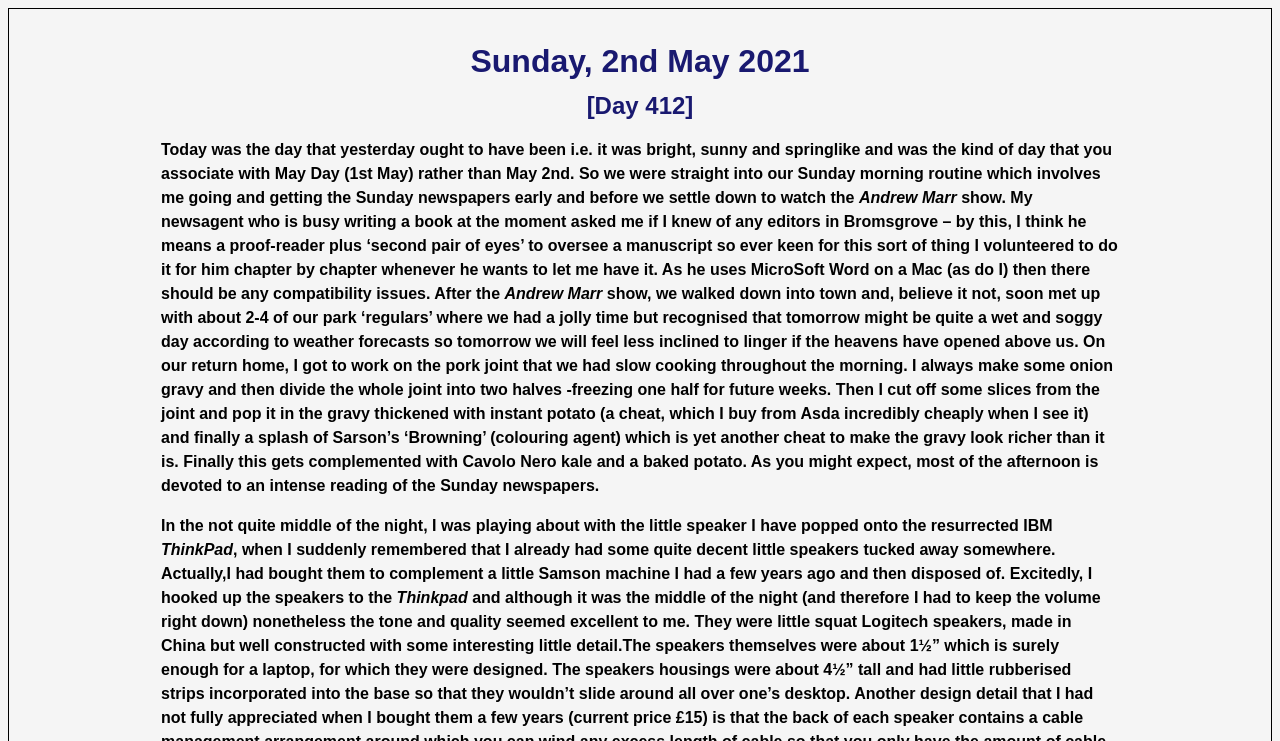What is the author cooking?
Using the image, respond with a single word or phrase.

pork joint